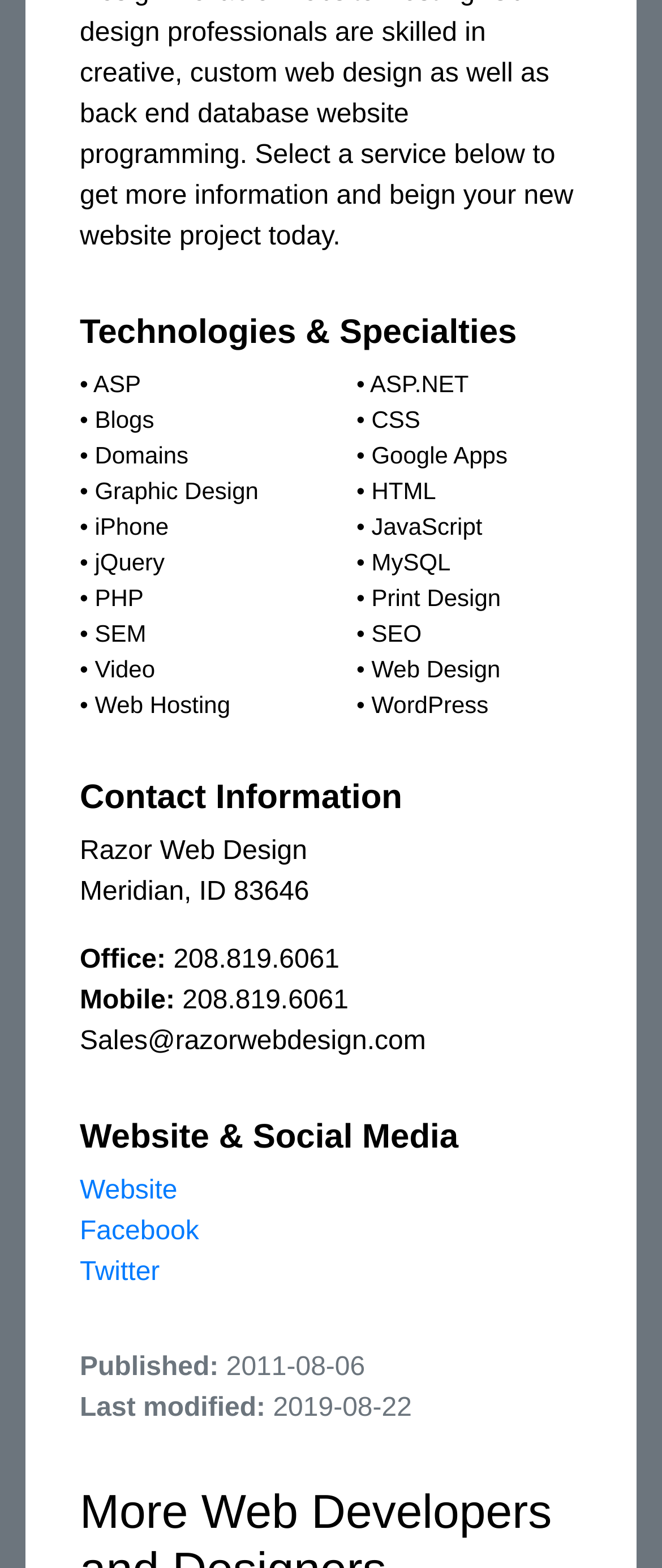What is the location of the company?
Answer the question using a single word or phrase, according to the image.

Meridian, ID 83646